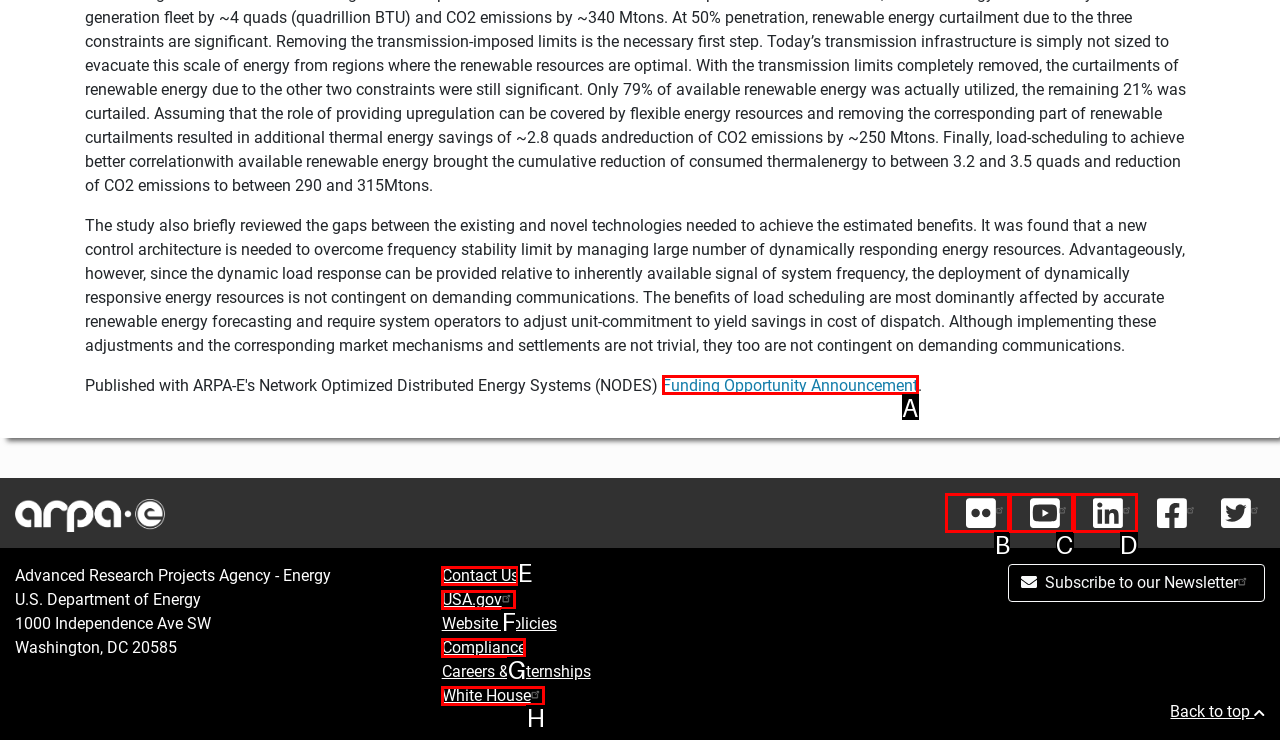Determine the letter of the element you should click to carry out the task: Checkout
Answer with the letter from the given choices.

None